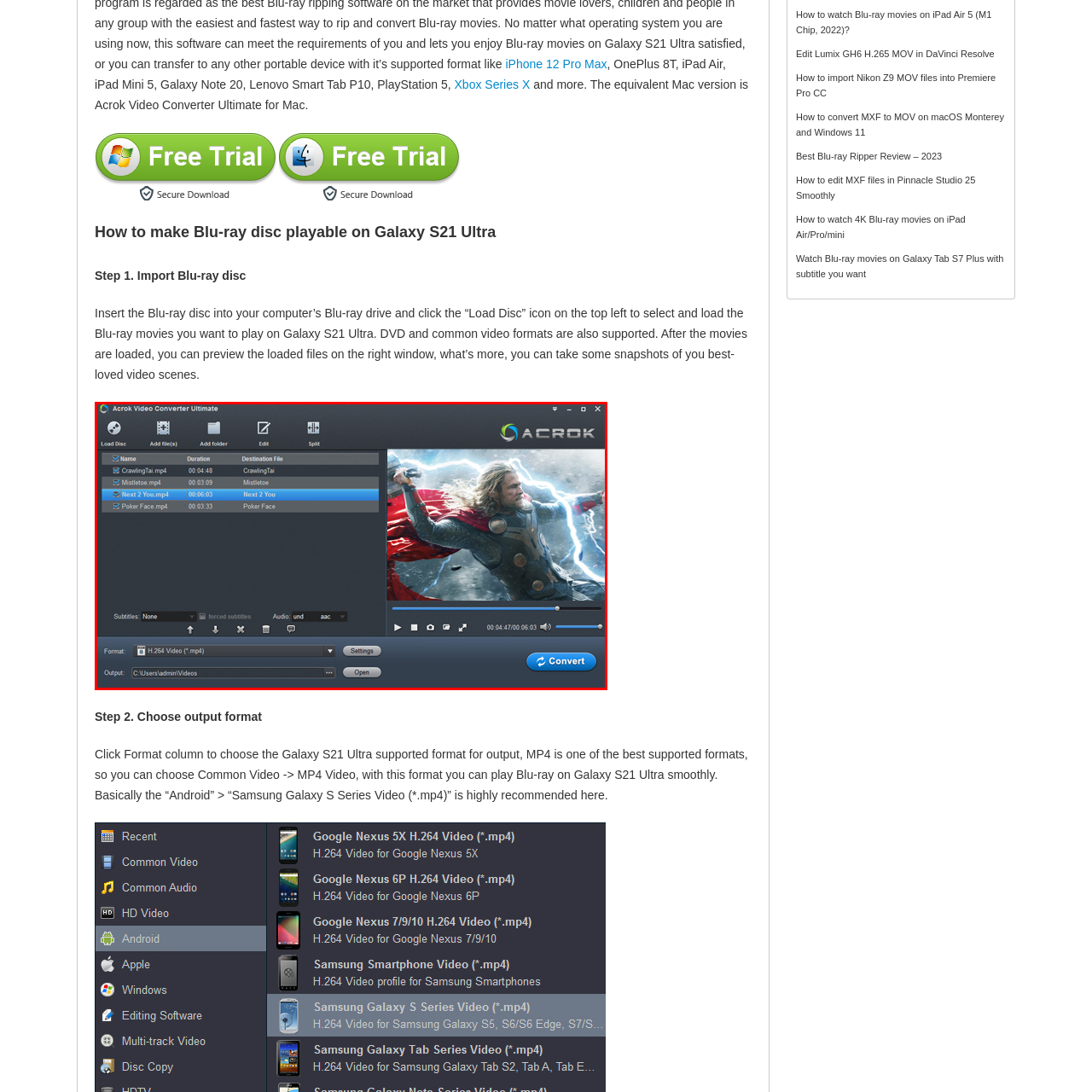What type of devices can the converted video files be compatible with?  
Please examine the image enclosed within the red bounding box and provide a thorough answer based on what you observe in the image.

The interface is designed to assist users in efficiently transforming their video files for compatibility with various devices, including mobile options like the Galaxy S21 Ultra, as mentioned in the caption.